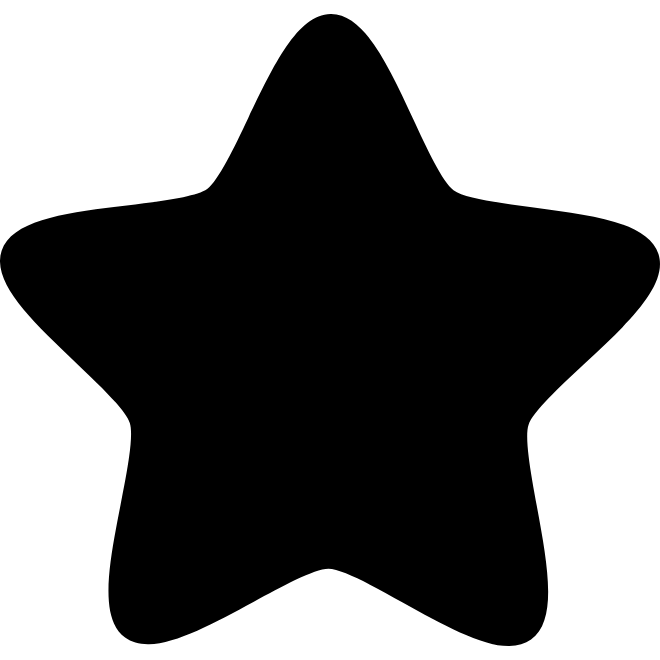What theme does the star design evoke?
Provide a fully detailed and comprehensive answer to the question.

According to the caption, the stylized star design is often associated with themes of creativity and positivity, which are typically linked to excellence or high achievement.